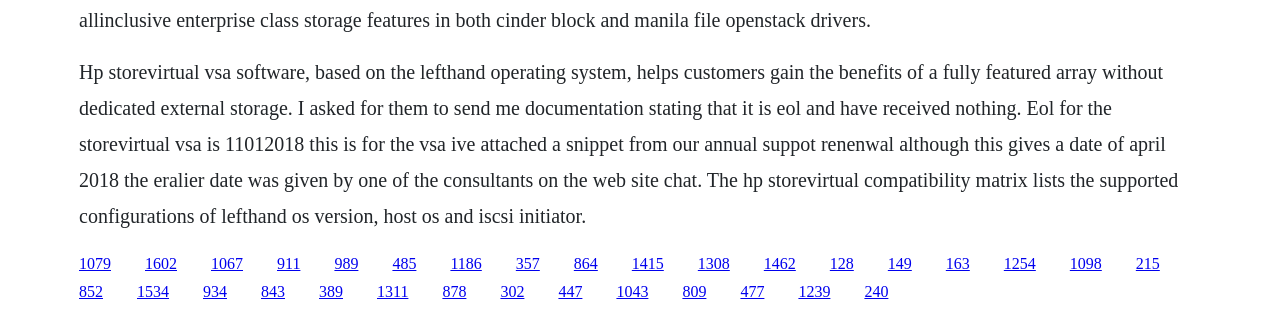Provide a brief response using a word or short phrase to this question:
What is the EOL date for the StoreVirtual VSA?

11012018